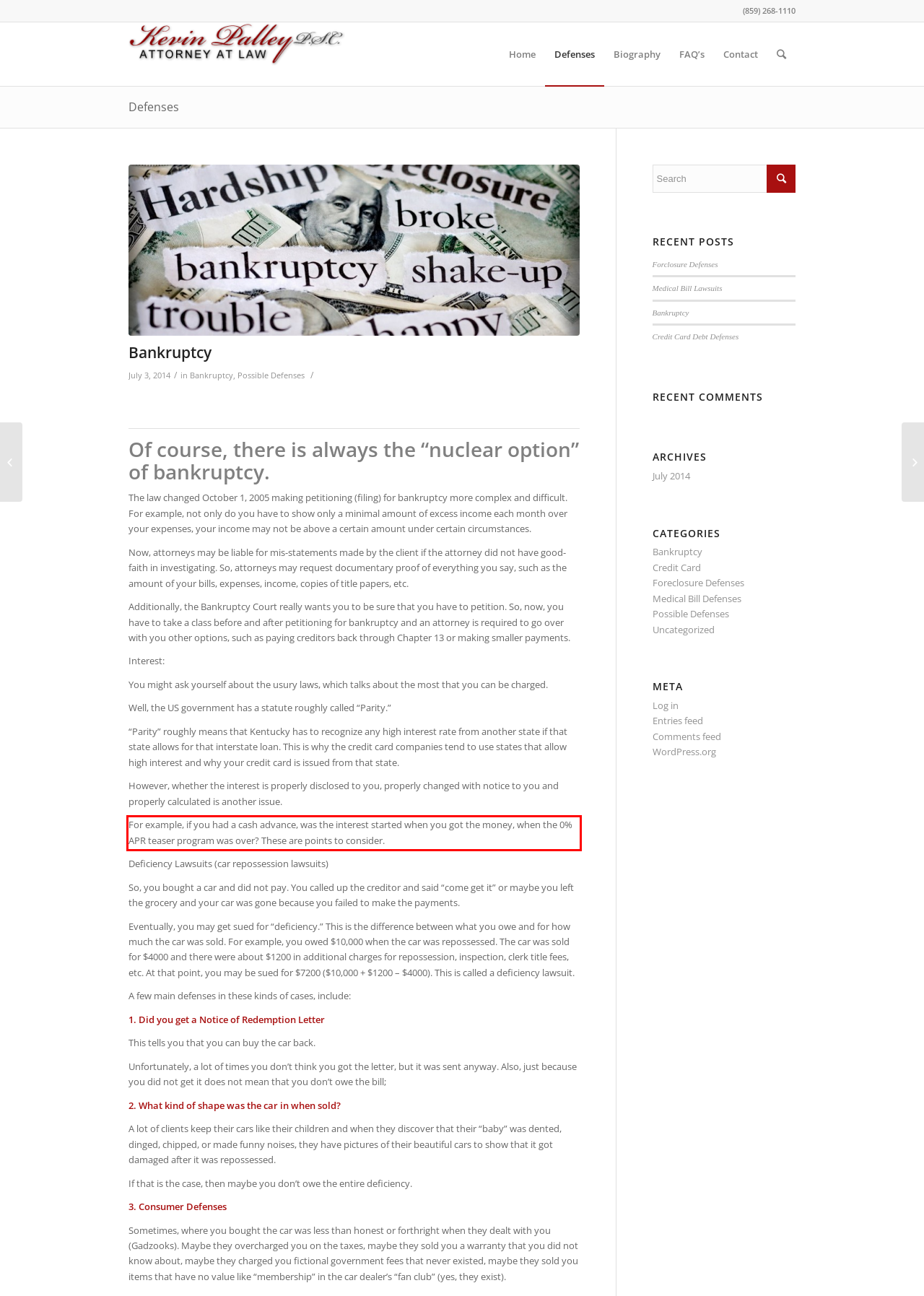Review the webpage screenshot provided, and perform OCR to extract the text from the red bounding box.

For example, if you had a cash advance, was the interest started when you got the money, when the 0% APR teaser program was over? These are points to consider.